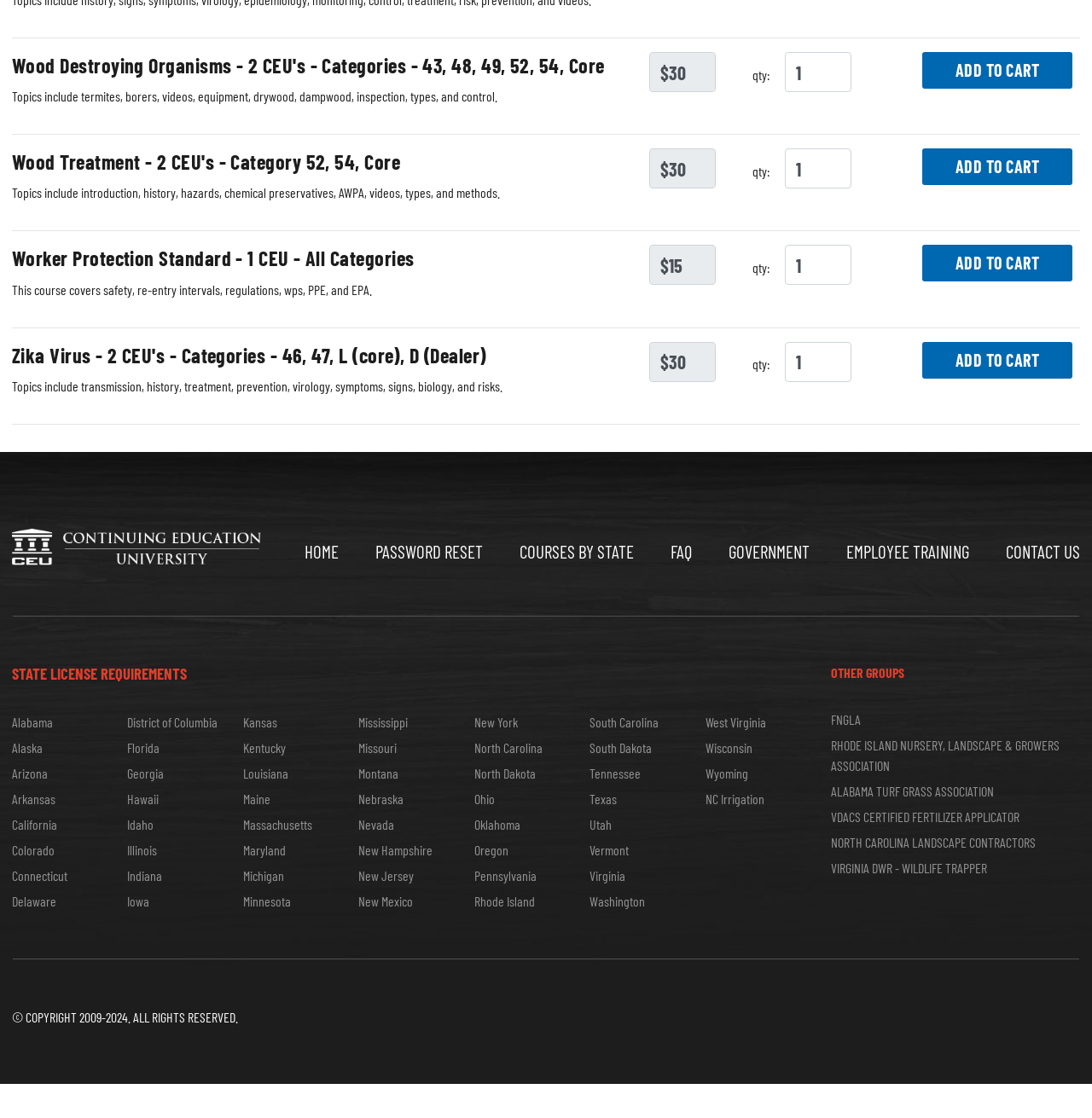Using the webpage screenshot, find the UI element described by VDACS Certified Fertilizer Applicator. Provide the bounding box coordinates in the format (top-left x, top-left y, bottom-right x, bottom-right y), ensuring all values are floating point numbers between 0 and 1.

[0.761, 0.723, 0.934, 0.738]